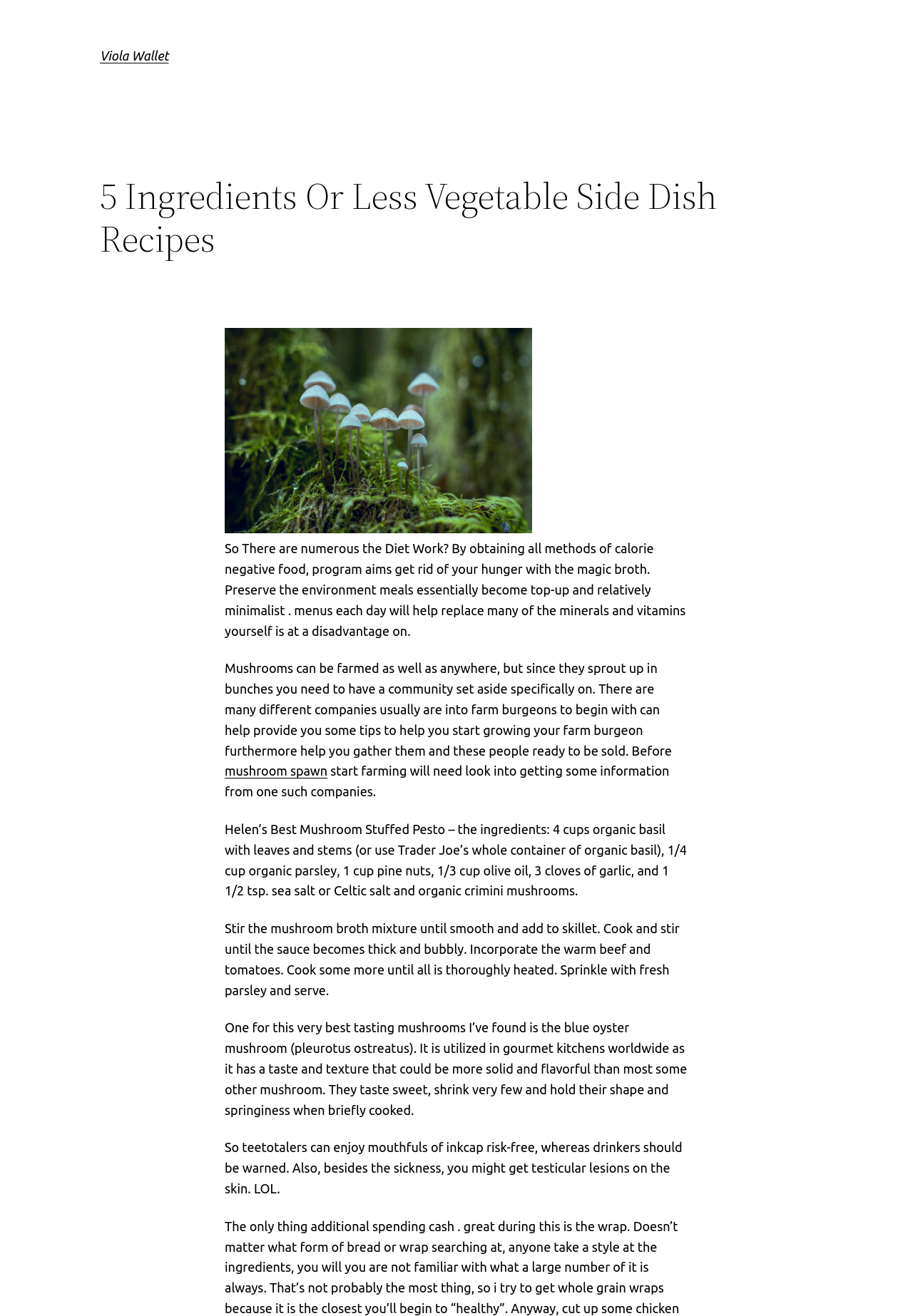Give a detailed account of the webpage's layout and content.

The webpage is about vegetable side dish recipes, specifically those that require 5 ingredients or less. At the top, there is a heading that reads "Viola Wallet" and a link with the same text. Below this, there is a larger heading that states the main topic of the page: "5 Ingredients Or Less Vegetable Side Dish Recipes".

To the right of the headings, there is an image that takes up a significant portion of the page. Below the image, there are several blocks of text that appear to be recipe descriptions or cooking tips. The first block of text discusses the concept of calorie-negative food and the benefits of a minimalist approach to meal planning.

The next block of text talks about mushroom farming and provides tips for getting started. There is a link to "mushroom spawn" within this text. Following this, there is a recipe for Helen's Best Mushroom Stuffed Pesto, which lists the ingredients and provides cooking instructions.

The subsequent blocks of text provide more recipe instructions, including a mushroom broth mixture and a description of the blue oyster mushroom. The final block of text appears to be a humorous warning about the risks of eating certain types of mushrooms.

Overall, the webpage is focused on providing recipes and cooking tips for vegetable side dishes, with a particular emphasis on mushrooms.